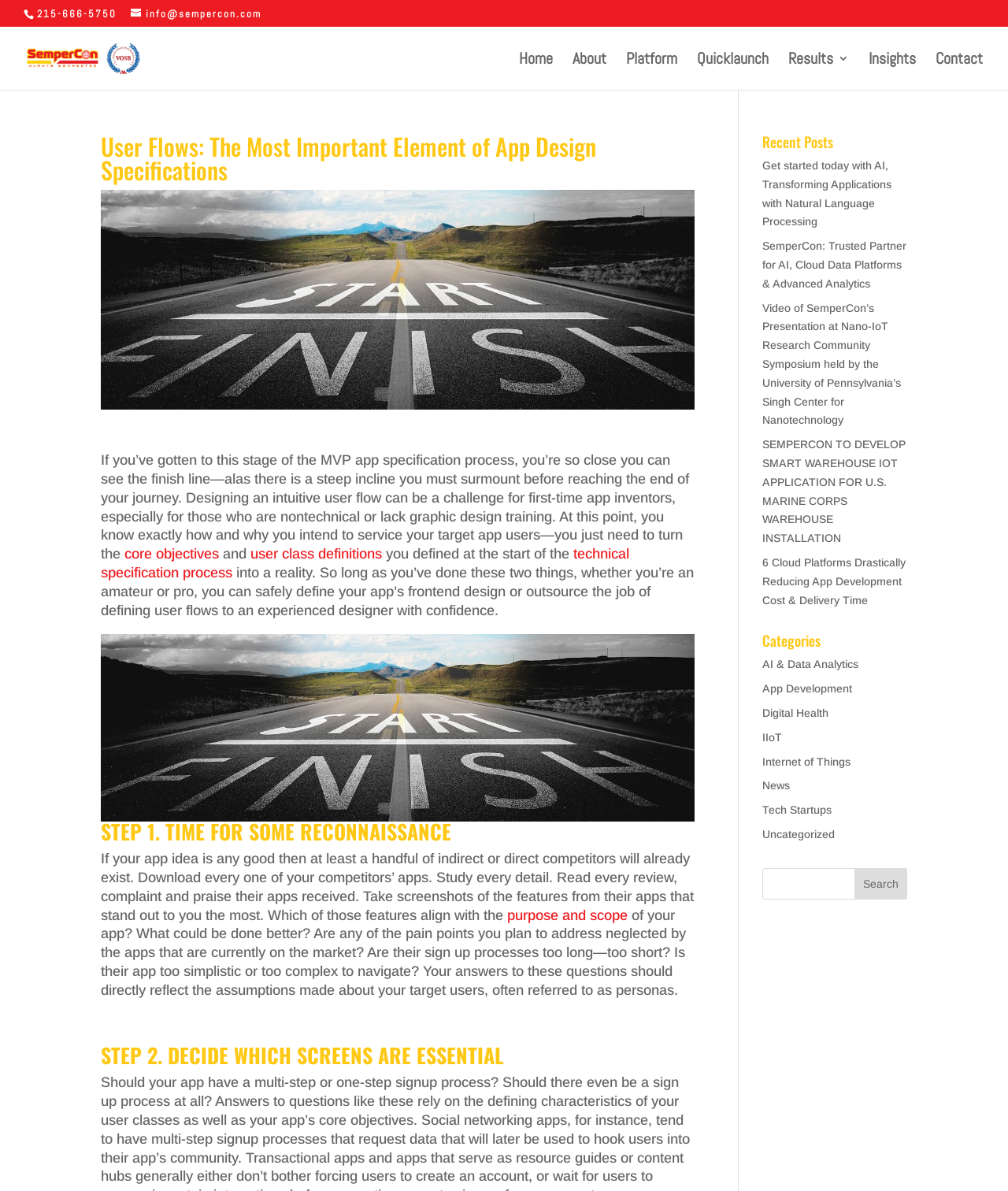Extract the bounding box of the UI element described as: "AI & Data Analytics".

[0.756, 0.552, 0.852, 0.563]